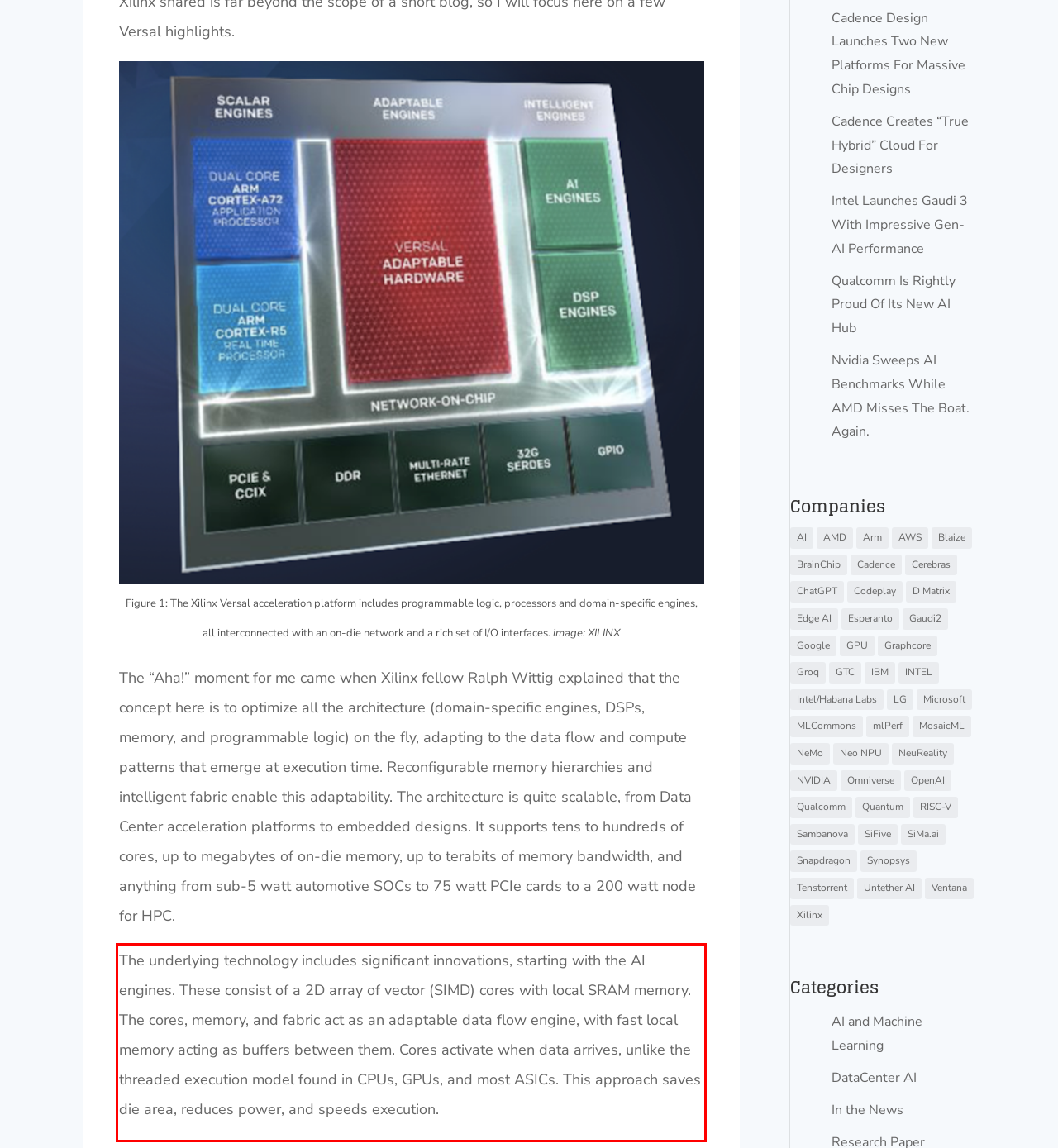Analyze the screenshot of the webpage that features a red bounding box and recognize the text content enclosed within this red bounding box.

The underlying technology includes significant innovations, starting with the AI engines. These consist of a 2D array of vector (SIMD) cores with local SRAM memory. The cores, memory, and fabric act as an adaptable data flow engine, with fast local memory acting as buffers between them. Cores activate when data arrives, unlike the threaded execution model found in CPUs, GPUs, and most ASICs. This approach saves die area, reduces power, and speeds execution.